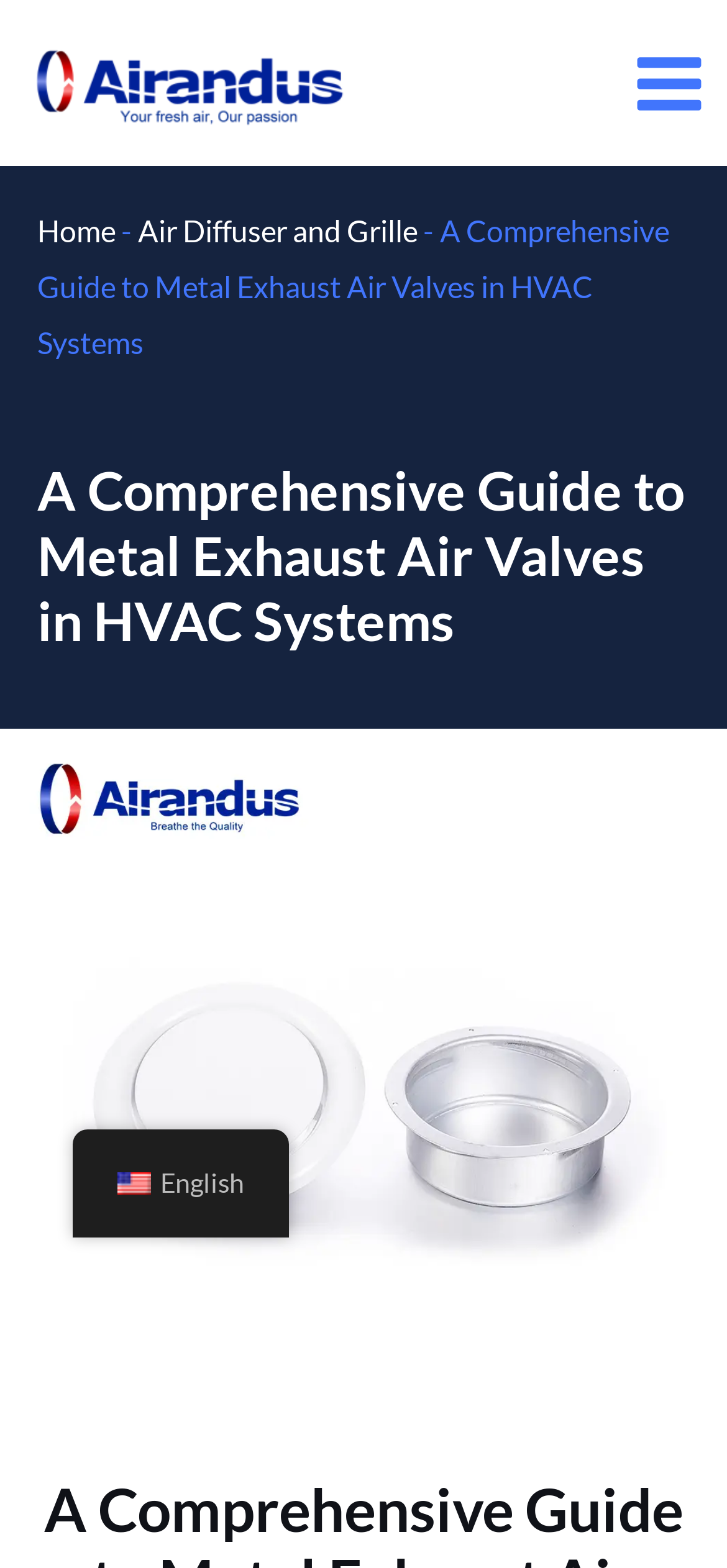Extract the bounding box coordinates of the UI element described: "English". Provide the coordinates in the format [left, top, right, bottom] with values ranging from 0 to 1.

[0.1, 0.72, 0.397, 0.789]